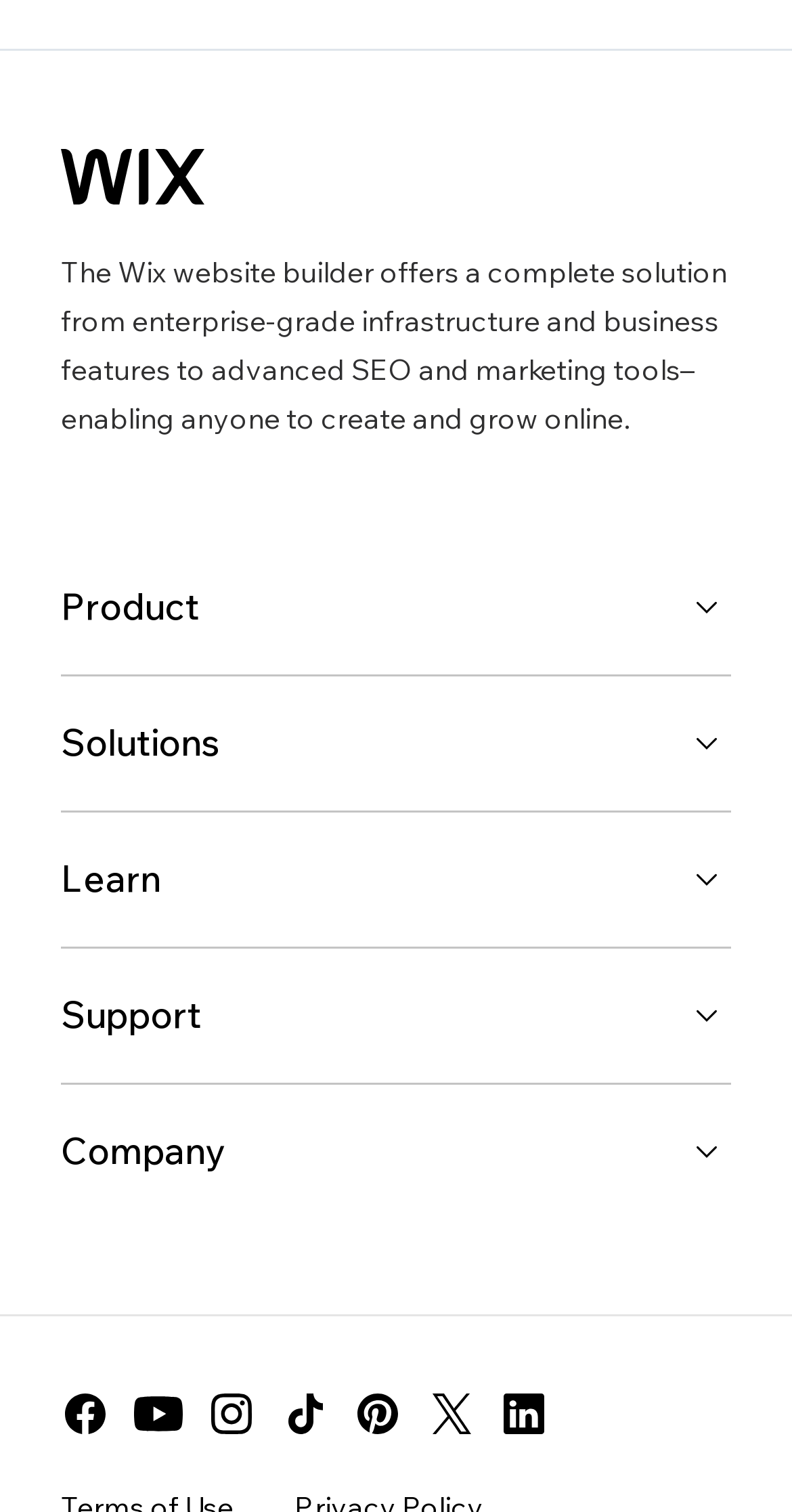Identify the bounding box coordinates of the area that should be clicked in order to complete the given instruction: "Click the Wix logo to go to the homepage". The bounding box coordinates should be four float numbers between 0 and 1, i.e., [left, top, right, bottom].

[0.077, 0.098, 0.259, 0.136]